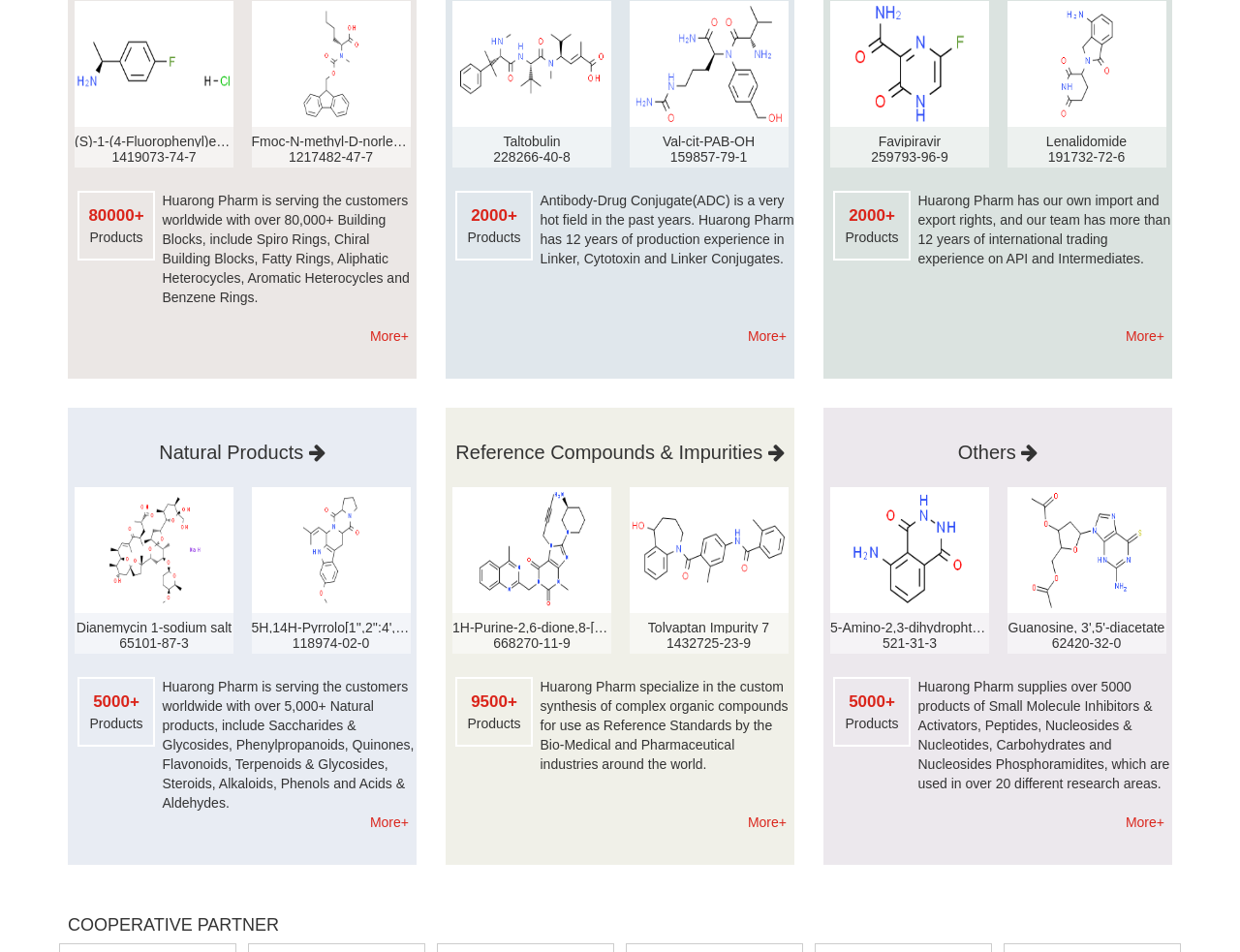Carefully examine the image and provide an in-depth answer to the question: How many Natural products does Huarong Pharm have?

According to the webpage, Huarong Pharm is serving the customers worldwide with over 5,000+ Natural products, including Saccharides & Glycosides, Phenylpropanoids, Quinones, Flavonoids, Terpenoids & Glycosides, Steroids, Alkaloids, Phenols and Acids & Aldehydes.